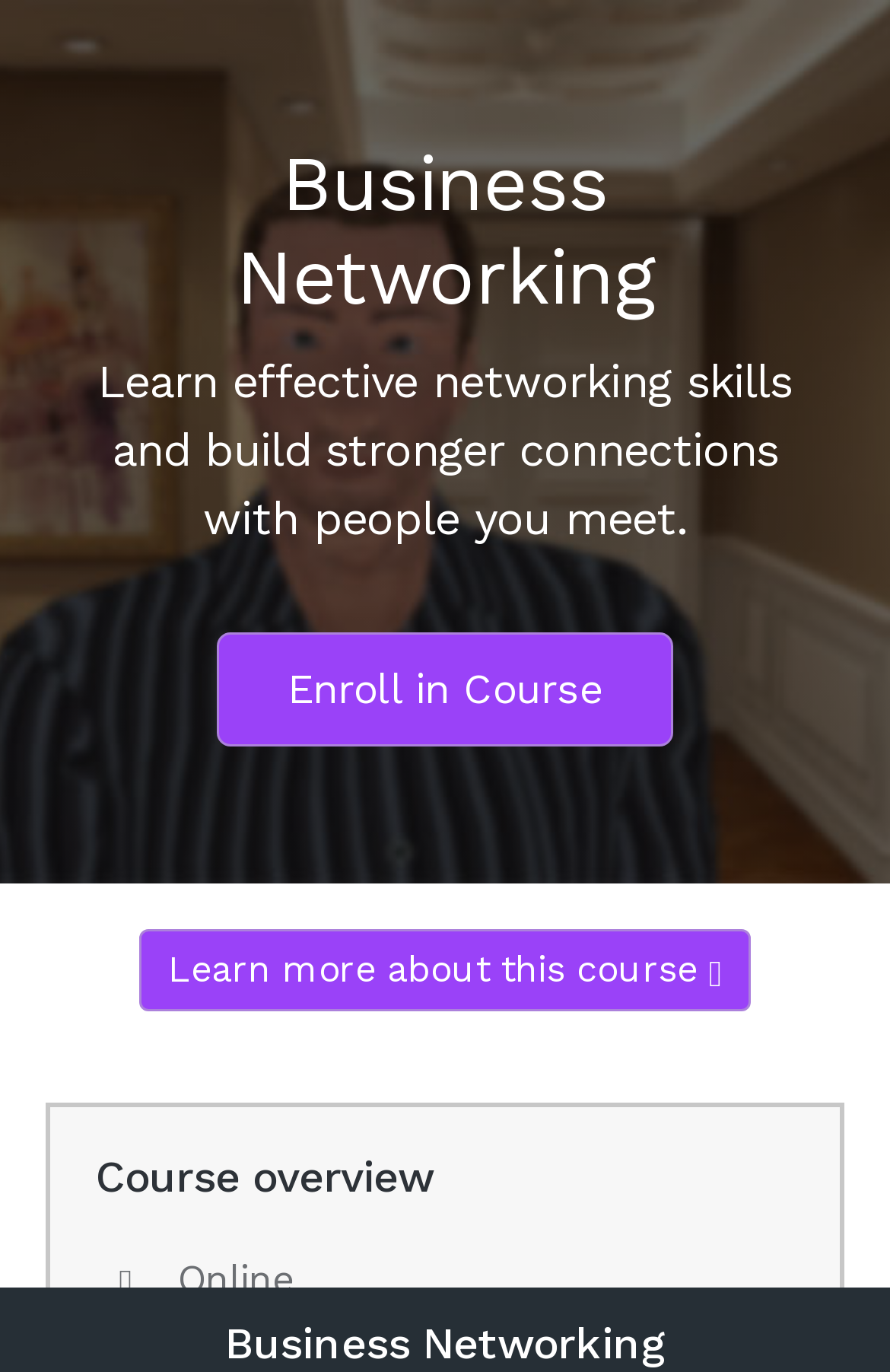Illustrate the webpage thoroughly, mentioning all important details.

This webpage is about a professional networking course, specifically focused on building stronger connections with people met at conferences, meetings, and other social occasions. 

At the top of the page, there is a heading that reads "Business Networking: Online Course with AI-Powered Practice". Below this heading, there is a table that spans the entire width of the page. Within this table, there is a prominent heading "Business Networking" followed by a paragraph of text that summarizes the course's objective, which is to learn effective networking skills and build stronger connections with people. 

To the right of this text, there is a call-to-action link "Enroll in Course". Below this link, there is a button that says "Learn more about this course" with an arrow icon. 

Further down the page, there is a section titled "Course overview" with a heading of the same name. Below this heading, there is a label that indicates the course is online. 

At the very bottom of the page, there is another heading that reads "Business Networking", which seems to be a footer or a repeated title.